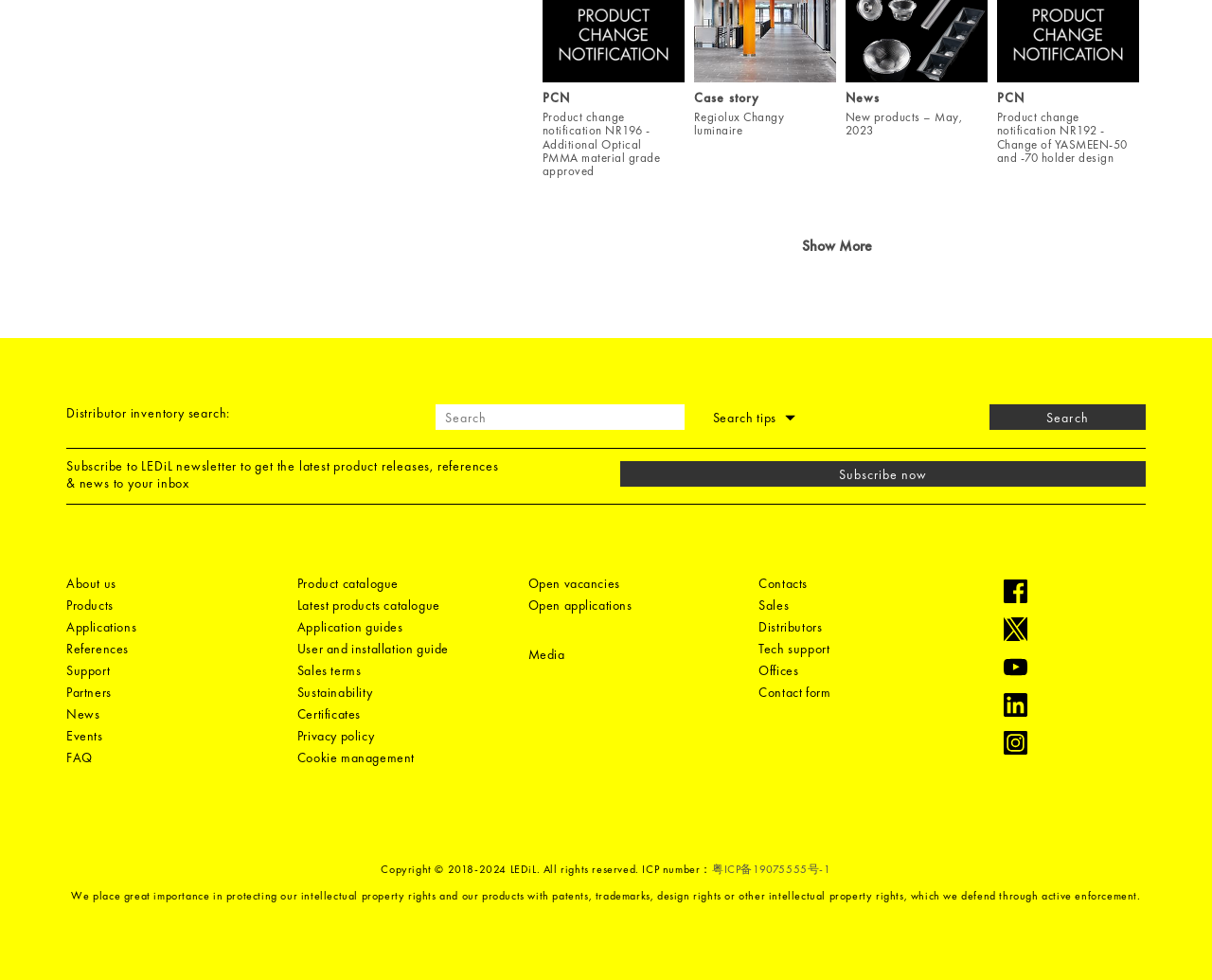Determine the bounding box coordinates for the area that should be clicked to carry out the following instruction: "View the product catalogue".

[0.245, 0.586, 0.329, 0.608]